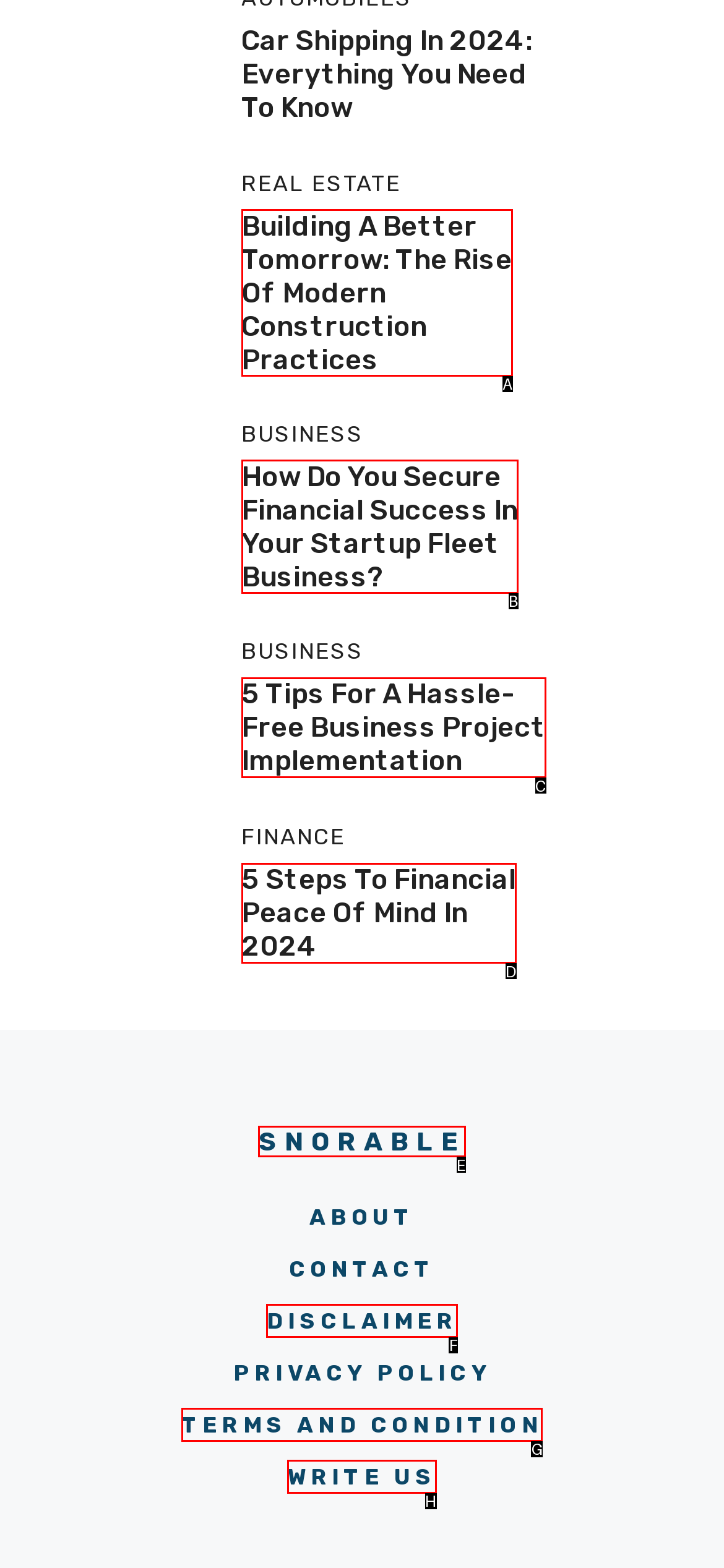Determine the letter of the element I should select to fulfill the following instruction: Visit the SNORABLE page. Just provide the letter.

E